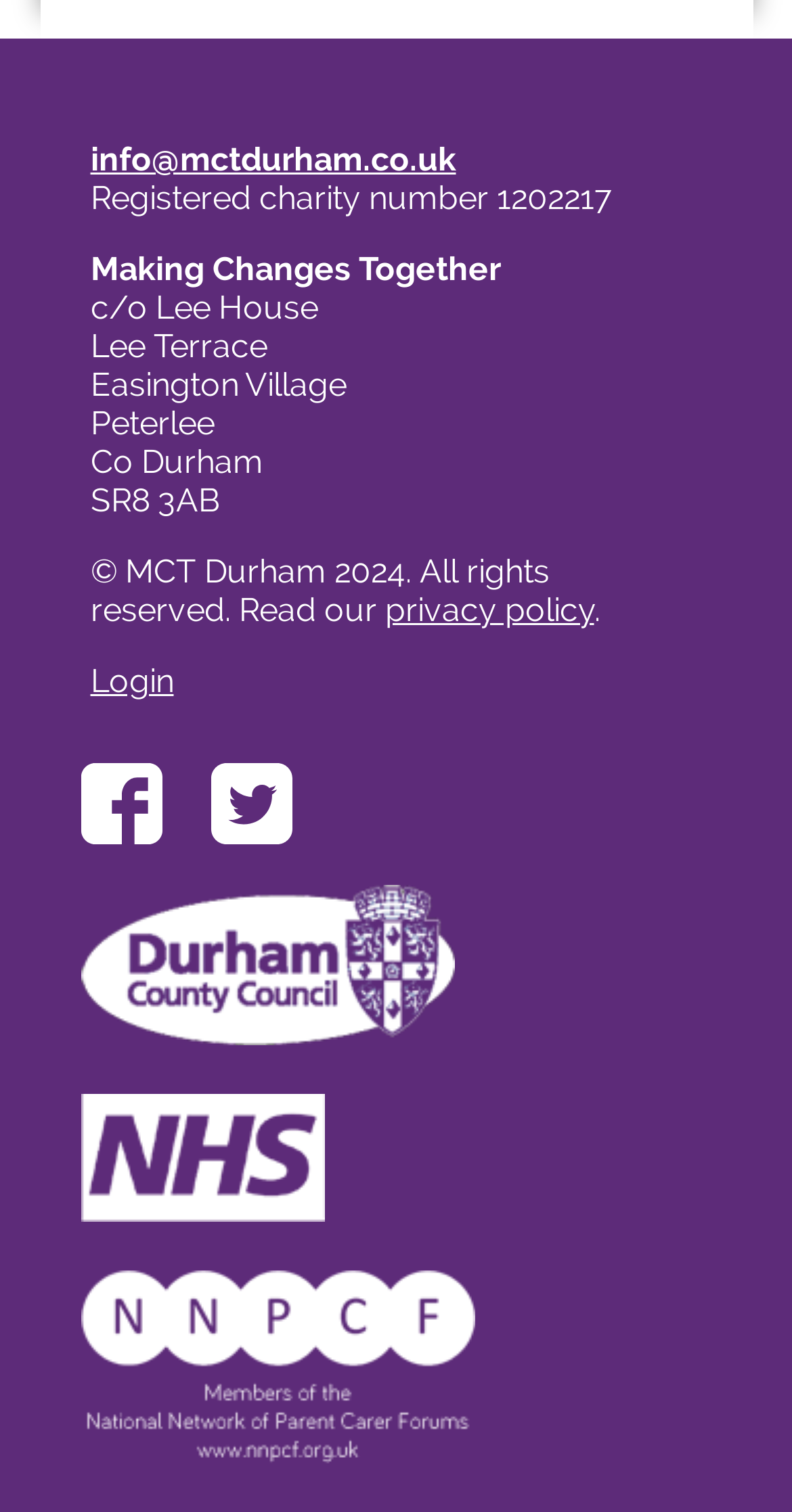Identify the bounding box for the described UI element. Provide the coordinates in (top-left x, top-left y, bottom-right x, bottom-right y) format with values ranging from 0 to 1: privacy policy

[0.486, 0.391, 0.75, 0.416]